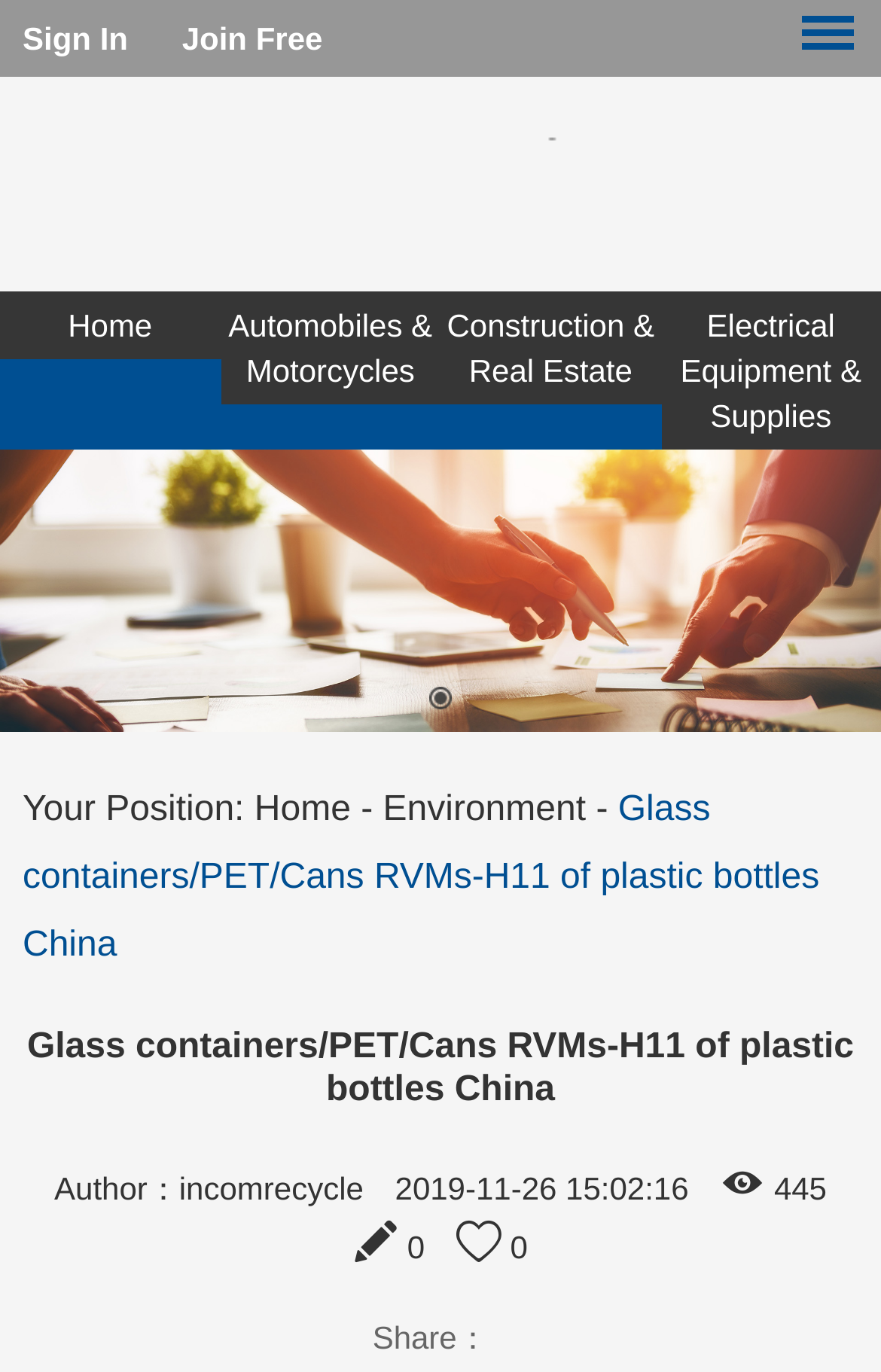Can you find the bounding box coordinates for the element that needs to be clicked to execute this instruction: "Share the content"? The coordinates should be given as four float numbers between 0 and 1, i.e., [left, top, right, bottom].

[0.423, 0.962, 0.554, 0.989]